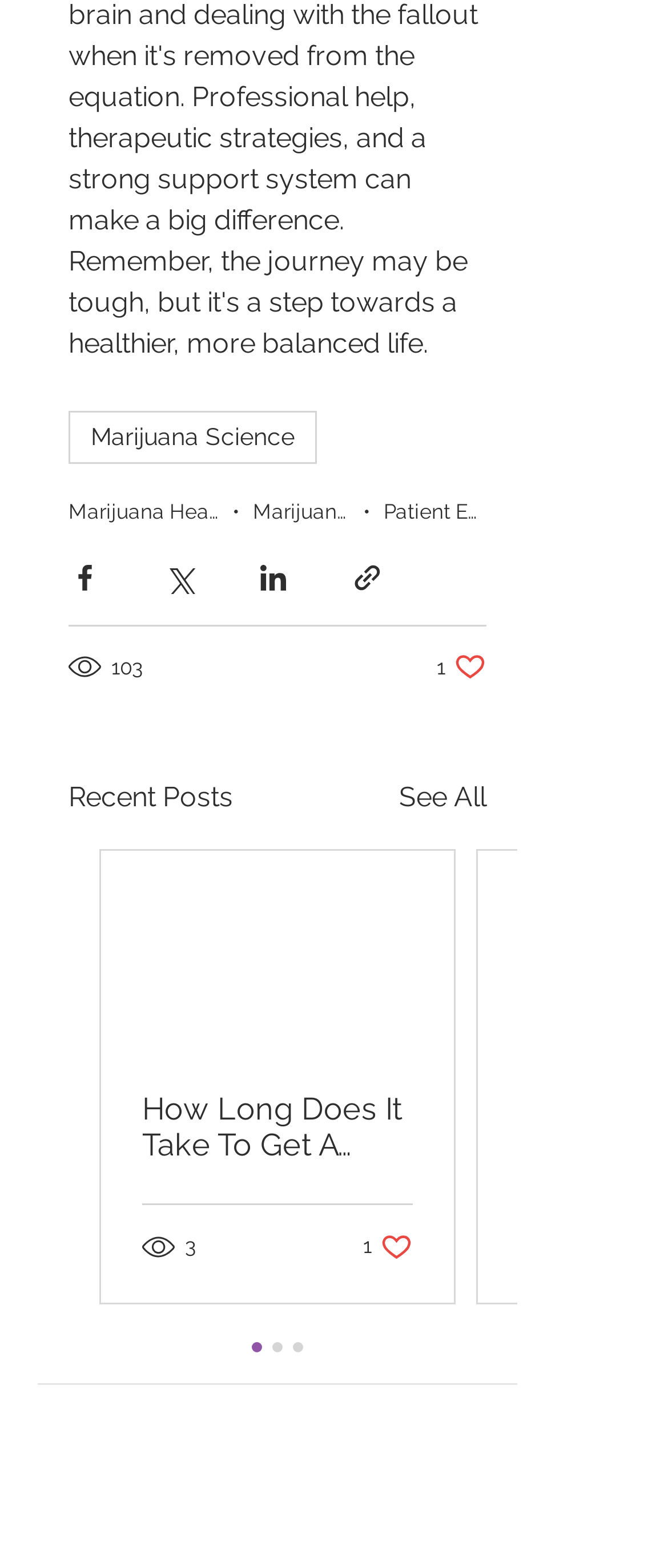Identify the bounding box coordinates for the UI element mentioned here: "aria-label="Share via Facebook"". Provide the coordinates as four float values between 0 and 1, i.e., [left, top, right, bottom].

[0.103, 0.359, 0.151, 0.379]